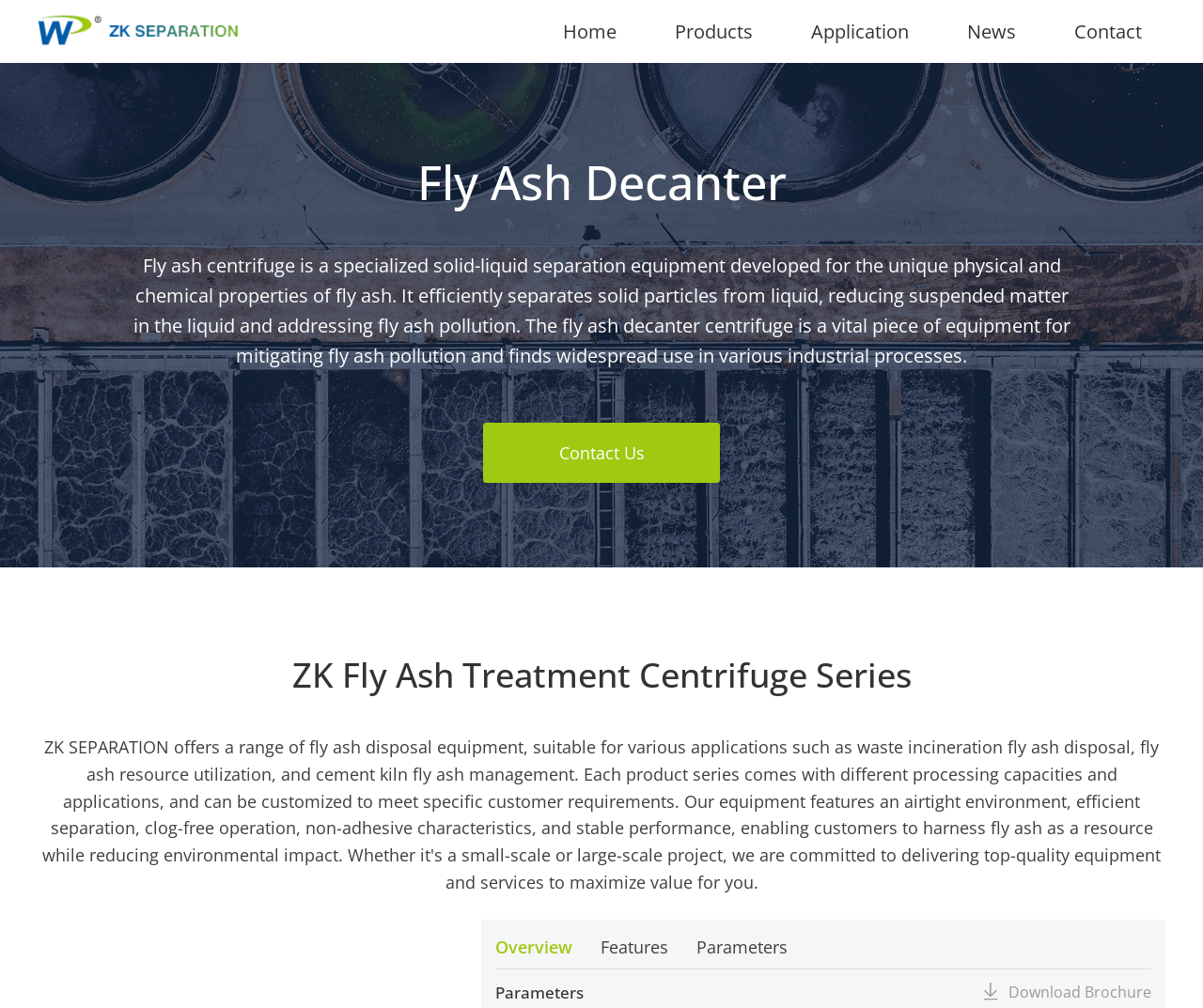Identify the bounding box coordinates for the region to click in order to carry out this instruction: "learn about products". Provide the coordinates using four float numbers between 0 and 1, formatted as [left, top, right, bottom].

[0.541, 0.0, 0.645, 0.062]